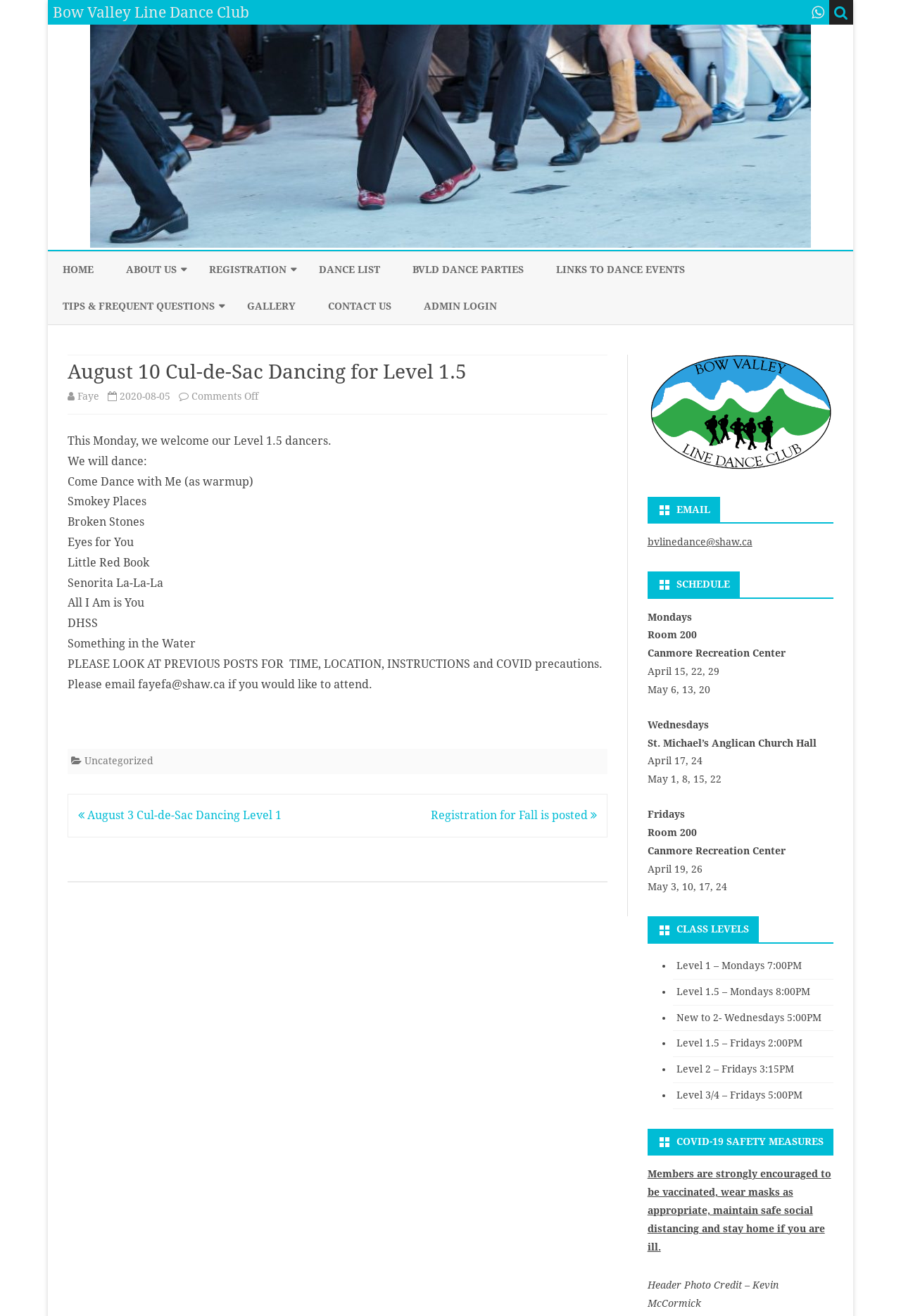What is the name of the dance club?
Please provide a single word or phrase as your answer based on the image.

Bow Valley Line Dance Club